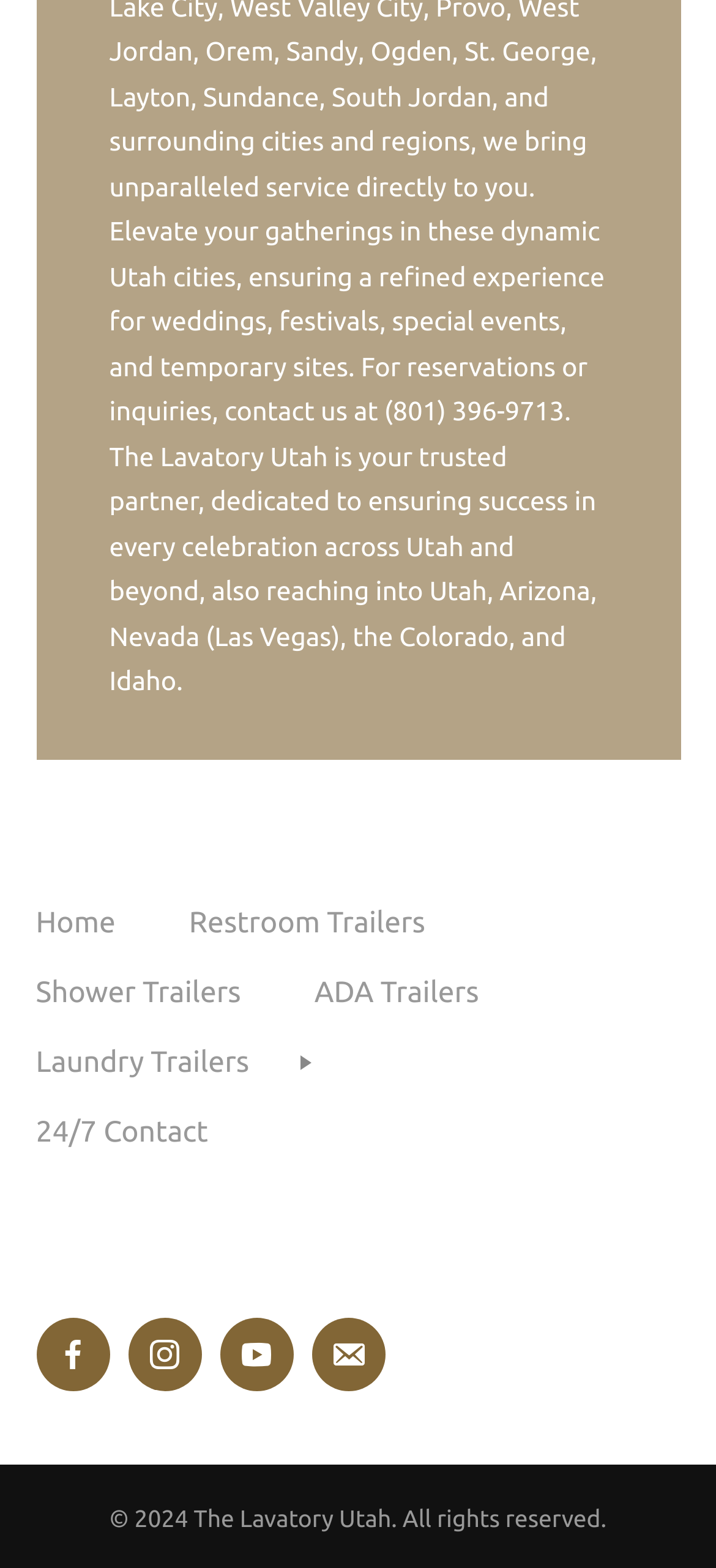Identify the bounding box coordinates of the region I need to click to complete this instruction: "Go to Home page".

[0.05, 0.578, 0.161, 0.599]